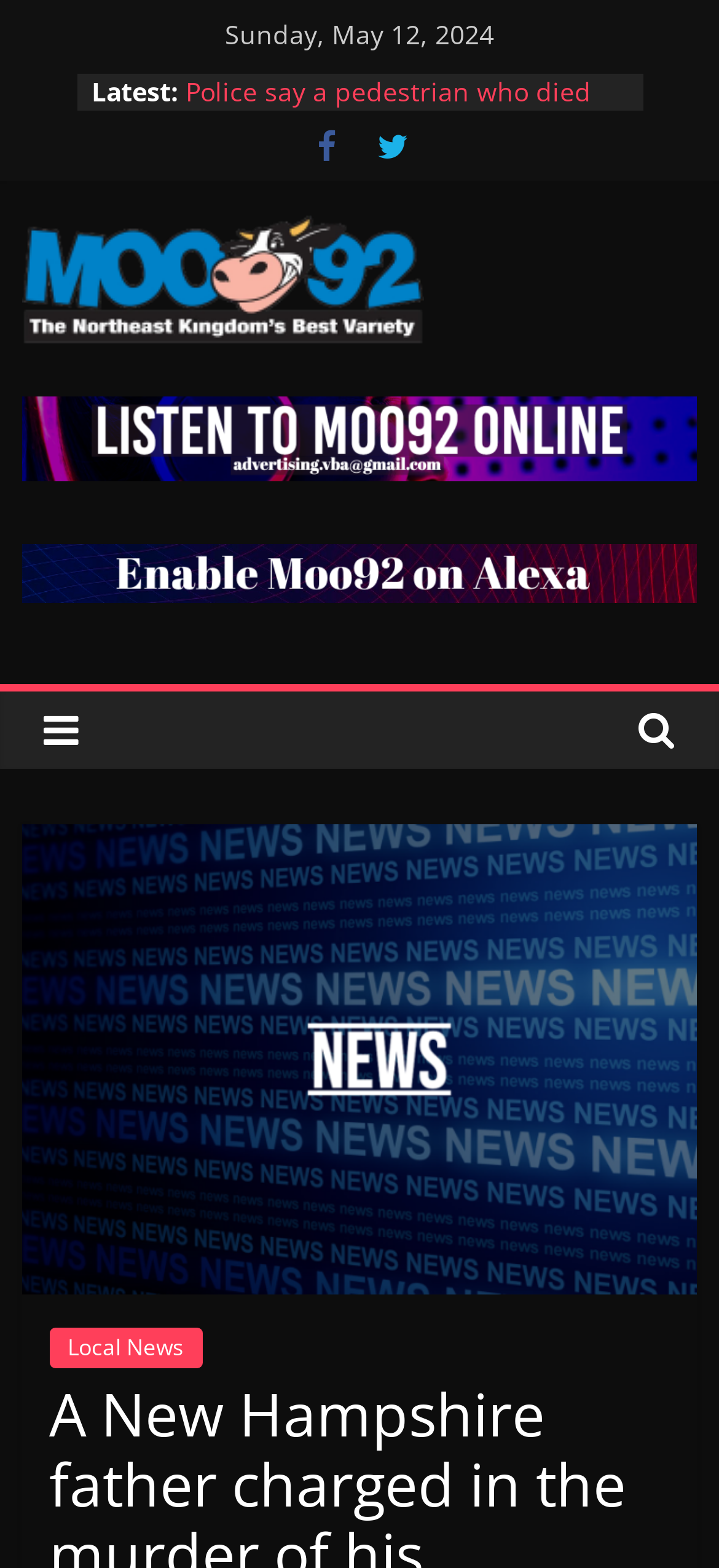Articulate a complete and detailed caption of the webpage elements.

The webpage appears to be a news website, with a focus on local news. At the top, there is a date displayed, "Sunday, May 12, 2024", followed by a "Latest" label. Below this, there are several news article links, each with a brief summary of the article. These links are aligned vertically, with the first one starting from the top-left corner of the page. The articles cover various topics, including a consumer warning from the Vermont Cannabis Control Board, a call for volunteers from the Vermont Department of Environmental Conservation, a pedestrian death on Interstate 89, and a sentencing of a New Hampshire man.

To the top-right of the page, there are two social media icons, represented by "\uf09a" and "\uf099" symbols. Below these icons, there is a logo and a link to "Moo92 FM", which appears to be the name of the news website or radio station. The logo is accompanied by a heading with the same text.

In the main content area, there are two sections with complementary information, each containing a figure and a link. These sections are positioned below the news article links and take up a significant portion of the page.

At the bottom of the page, there is a link to "Local News", which suggests that the website has a dedicated section for local news articles.